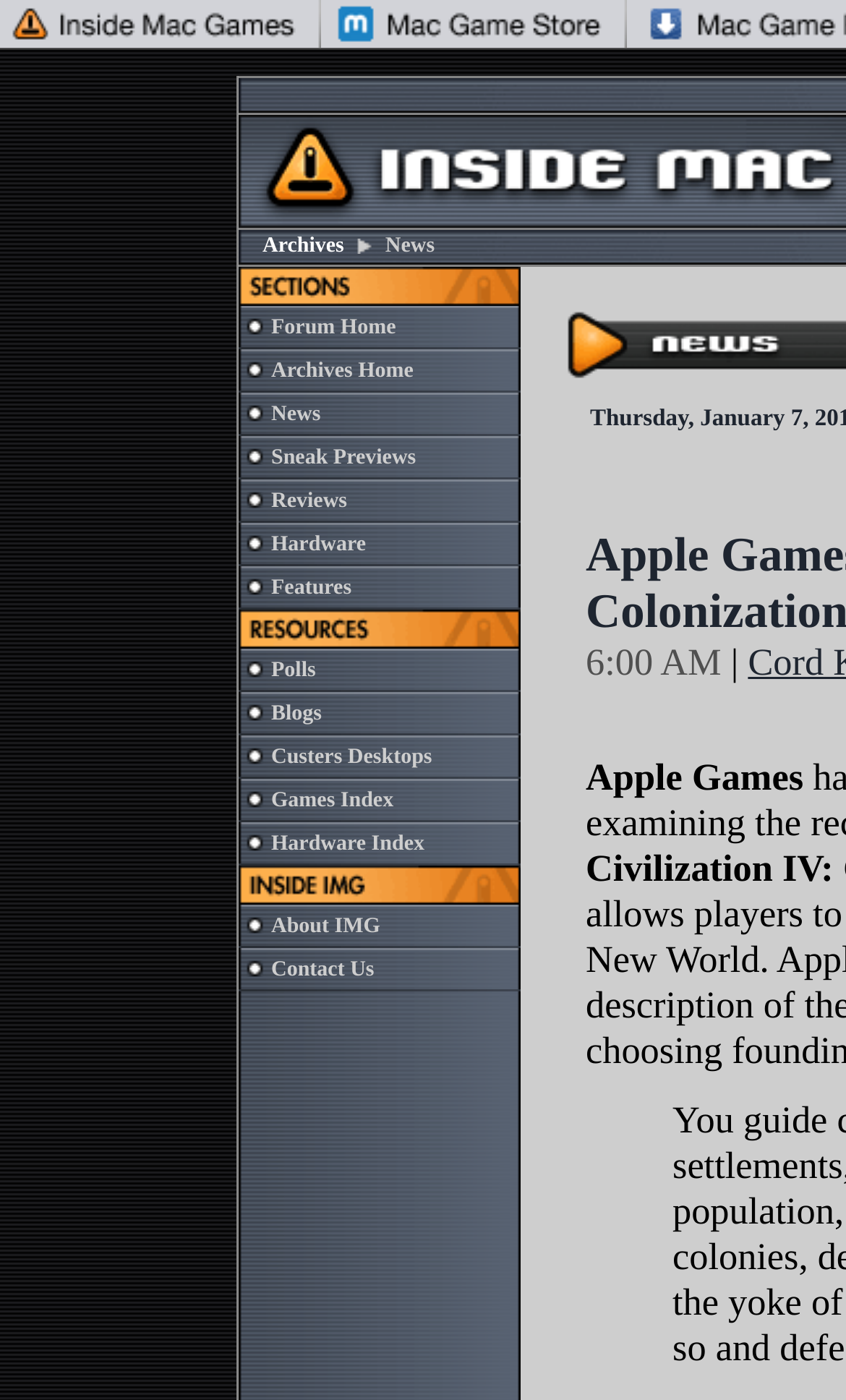What is the name of the last section in the table?
Provide a well-explained and detailed answer to the question.

By analyzing the table layout, we can see that the last section in the table is 'Hardware' which is indicated by the link 'Hardware' in the last row of the table.